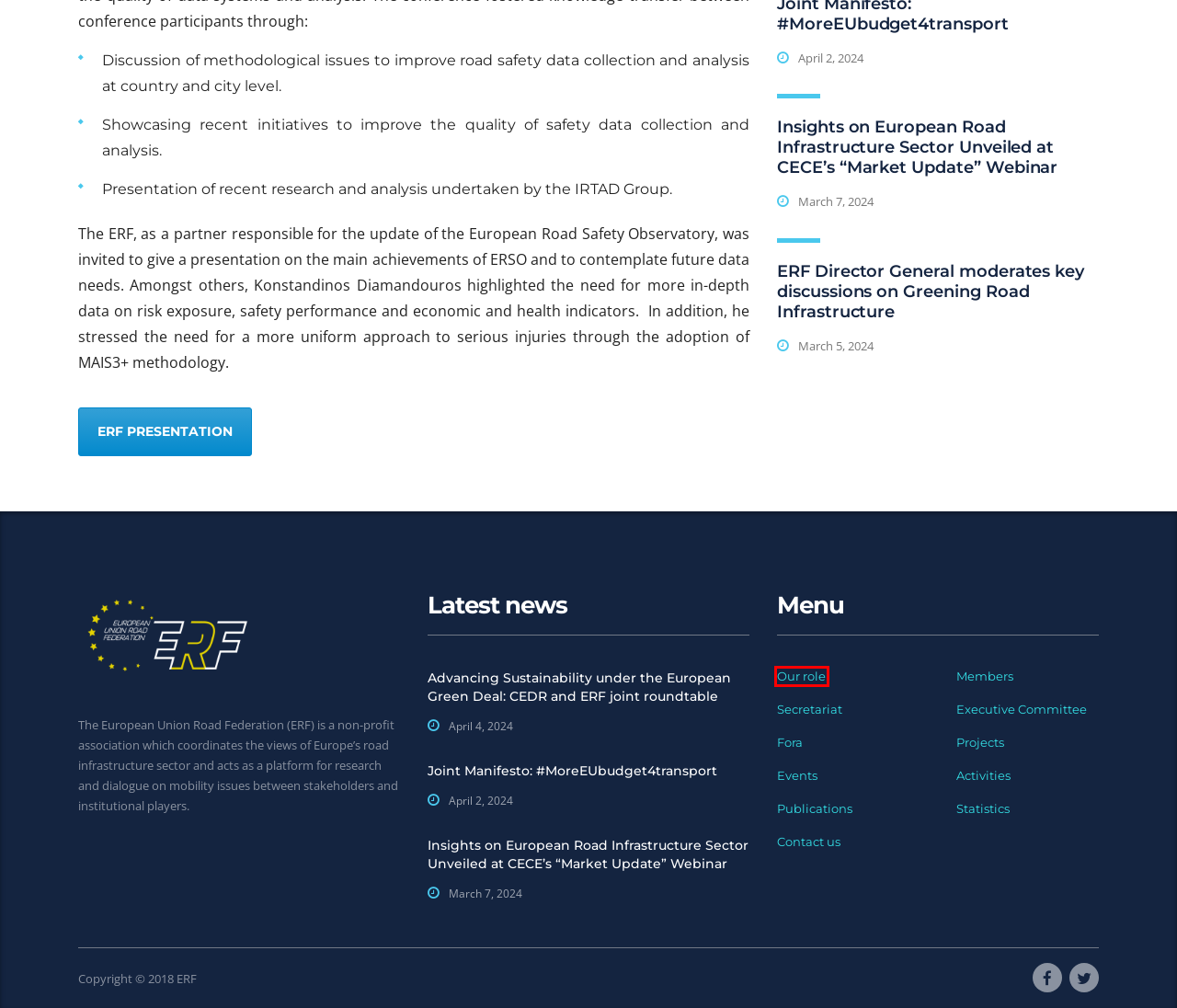Review the webpage screenshot provided, noting the red bounding box around a UI element. Choose the description that best matches the new webpage after clicking the element within the bounding box. The following are the options:
A. Events – ERF
B. ERF Director General moderates key discussions on Greening Road Infrastructure – ERF
C. Members – ERF
D. Fora – ERF
E. Our role – ERF
F. Insights on European Road Infrastructure Sector Unveiled at CECE’s “Market Update” Webinar – ERF
G. Executive Committee – ERF
H. Secretariat – ERF

E